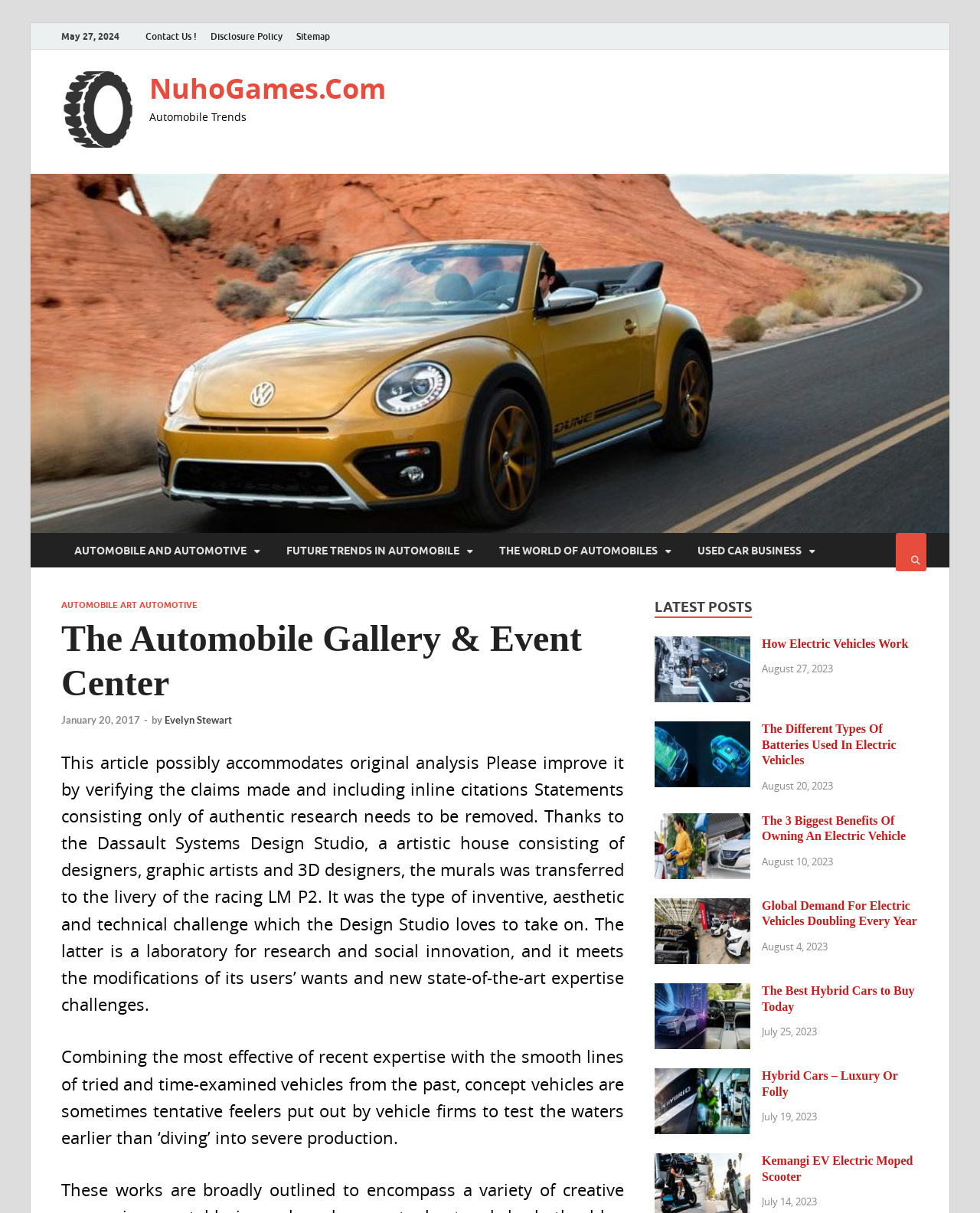What is the date of the latest post?
Give a detailed response to the question by analyzing the screenshot.

I found the latest post date by looking at the top of the webpage, where it says 'May 27, 2024' in a static text element.